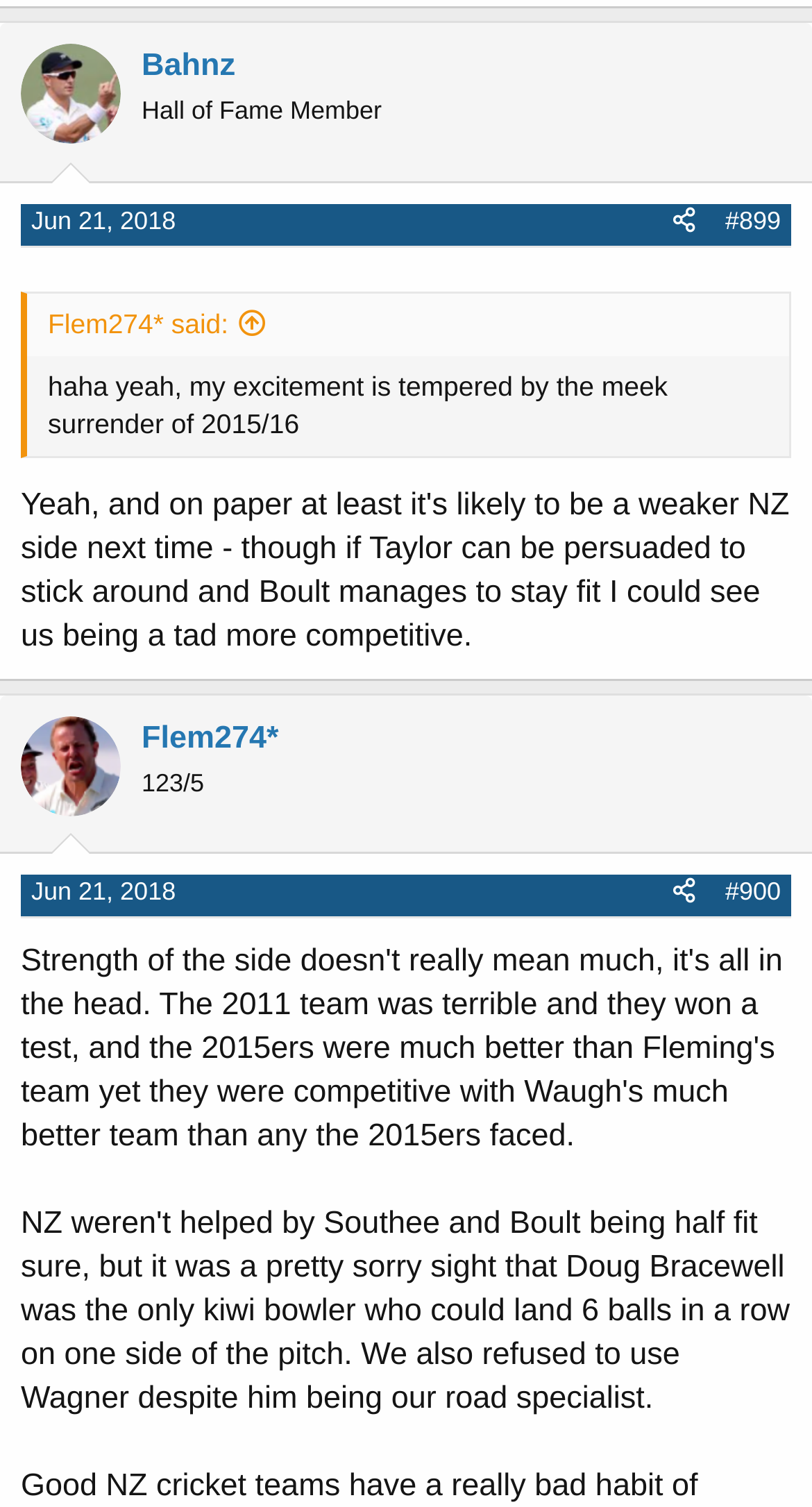Kindly provide the bounding box coordinates of the section you need to click on to fulfill the given instruction: "Click on the 'First' link".

[0.125, 0.258, 0.189, 0.3]